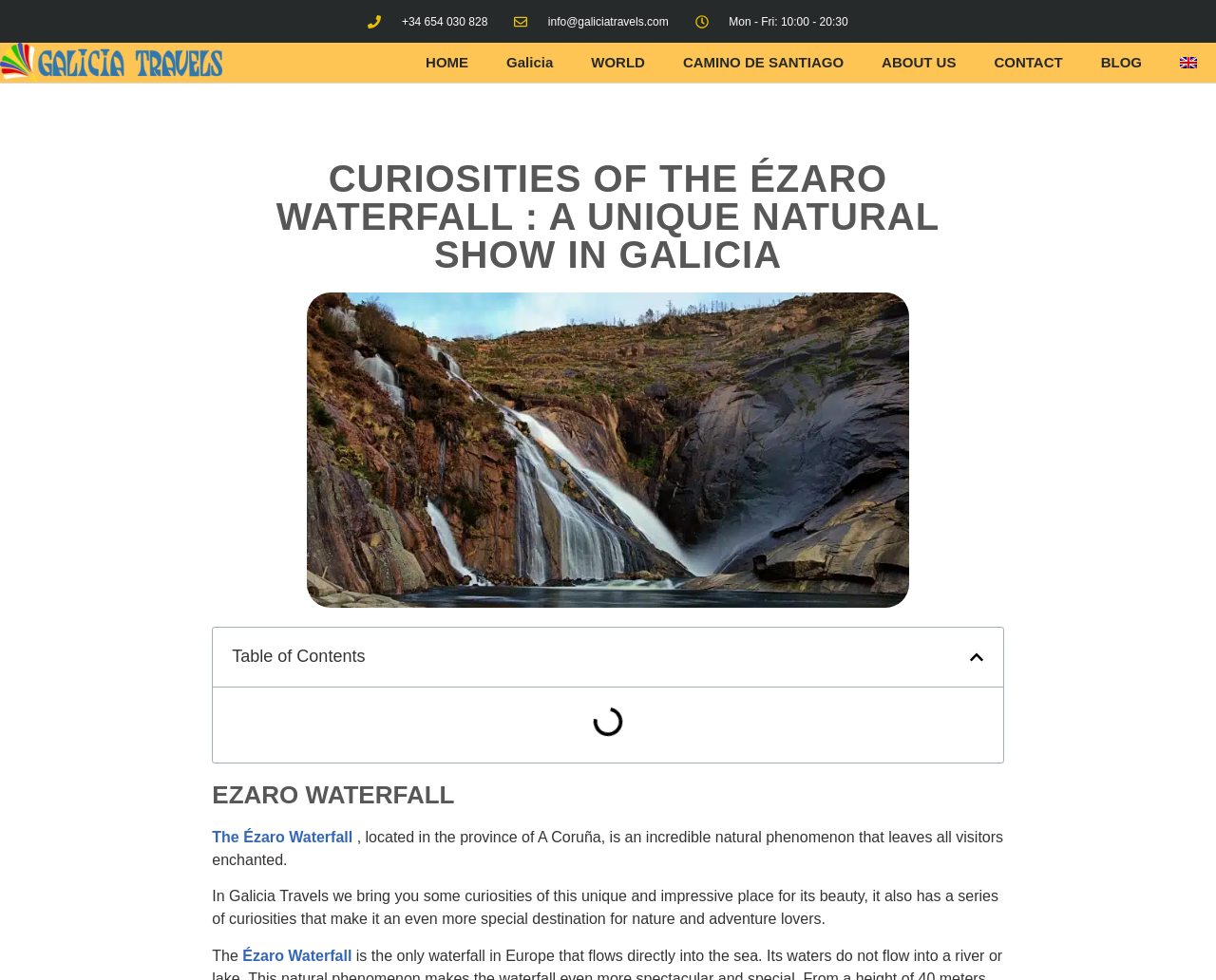How many images are displayed on this webpage?
Using the image, provide a concise answer in one word or a short phrase.

4